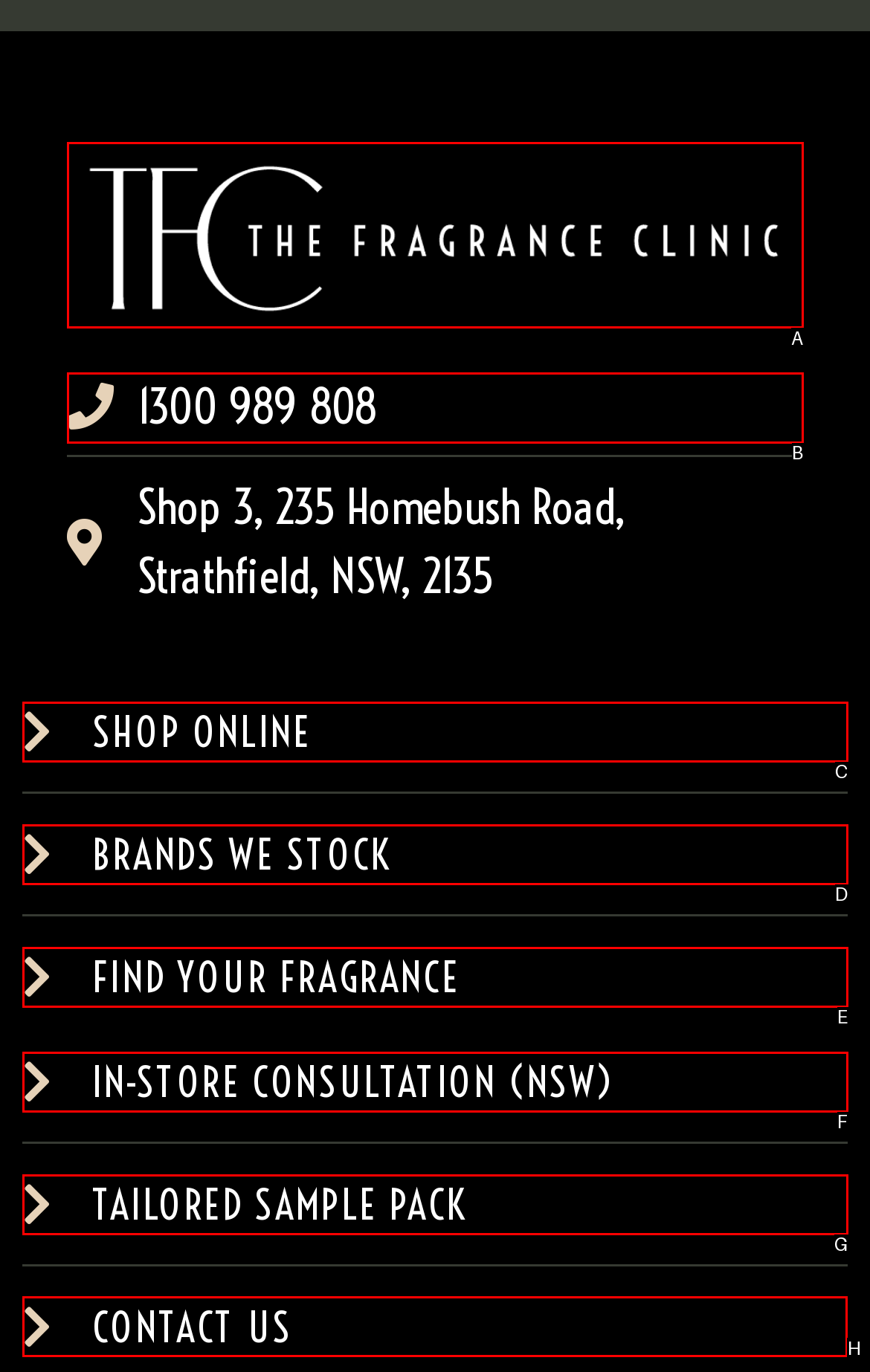Determine the letter of the element you should click to carry out the task: contact the clinic
Answer with the letter from the given choices.

H